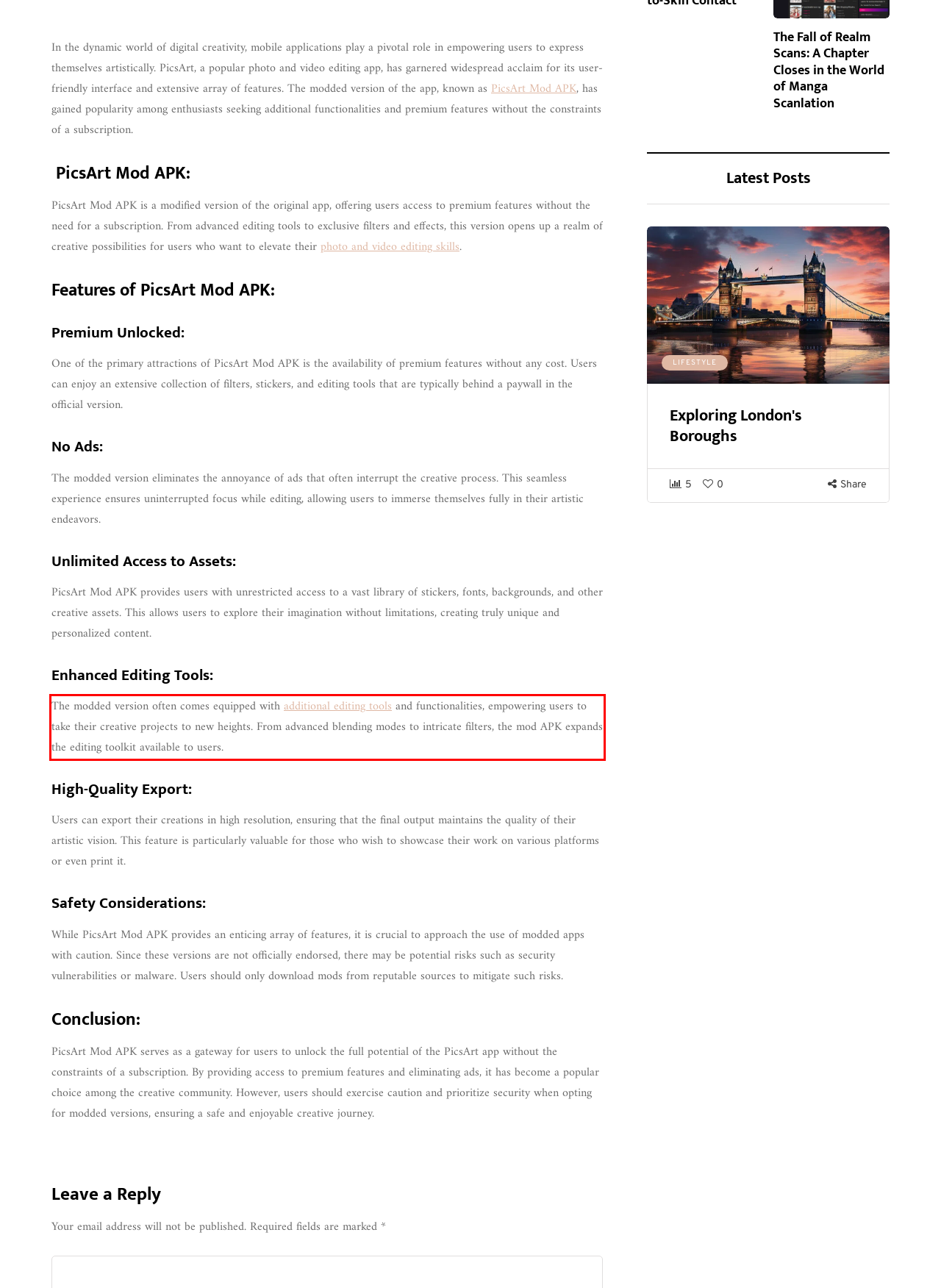Examine the webpage screenshot, find the red bounding box, and extract the text content within this marked area.

The modded version often comes equipped with additional editing tools and functionalities, empowering users to take their creative projects to new heights. From advanced blending modes to intricate filters, the mod APK expands the editing toolkit available to users.